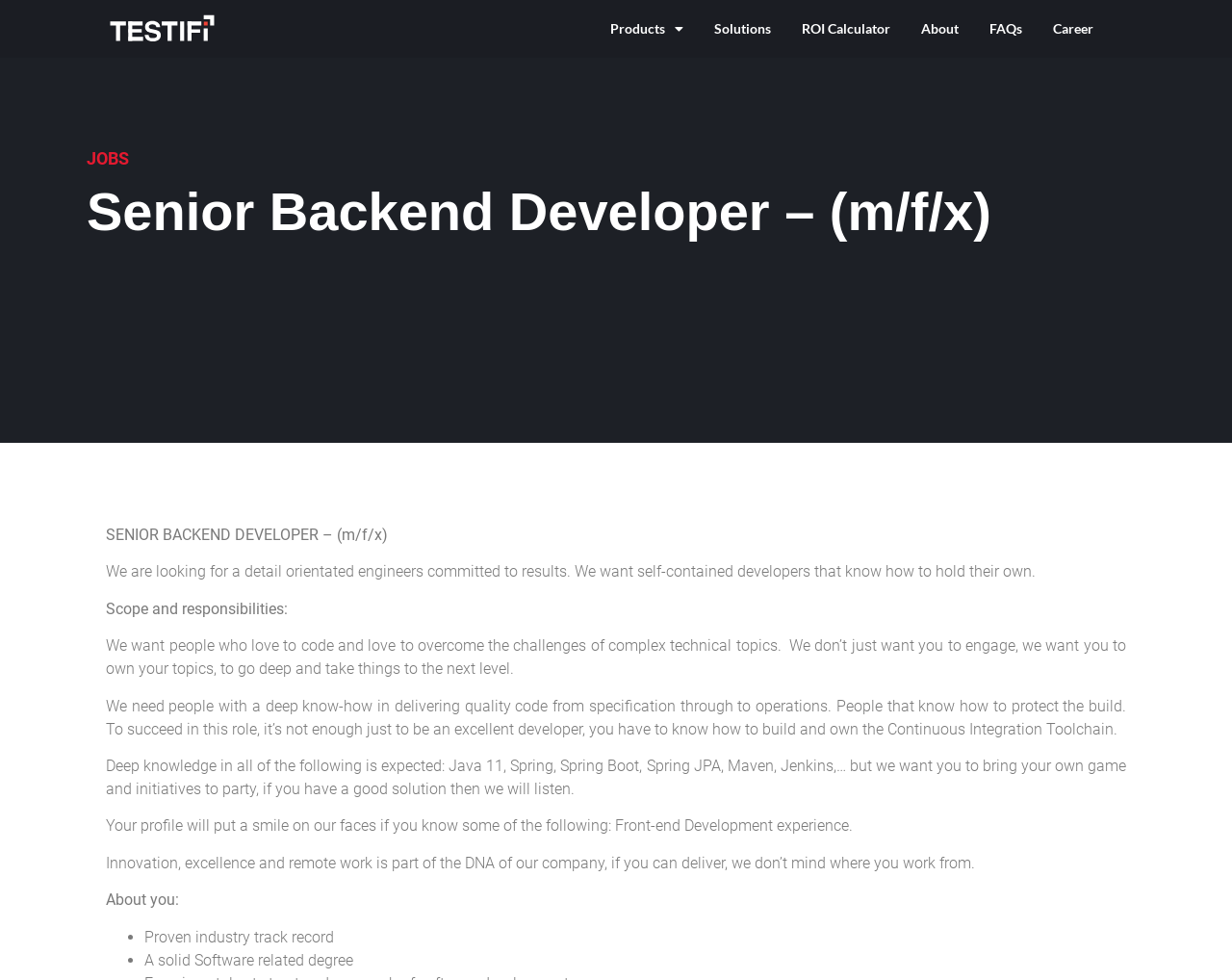Please reply to the following question with a single word or a short phrase:
What is the company's approach to work location?

Remote work is allowed